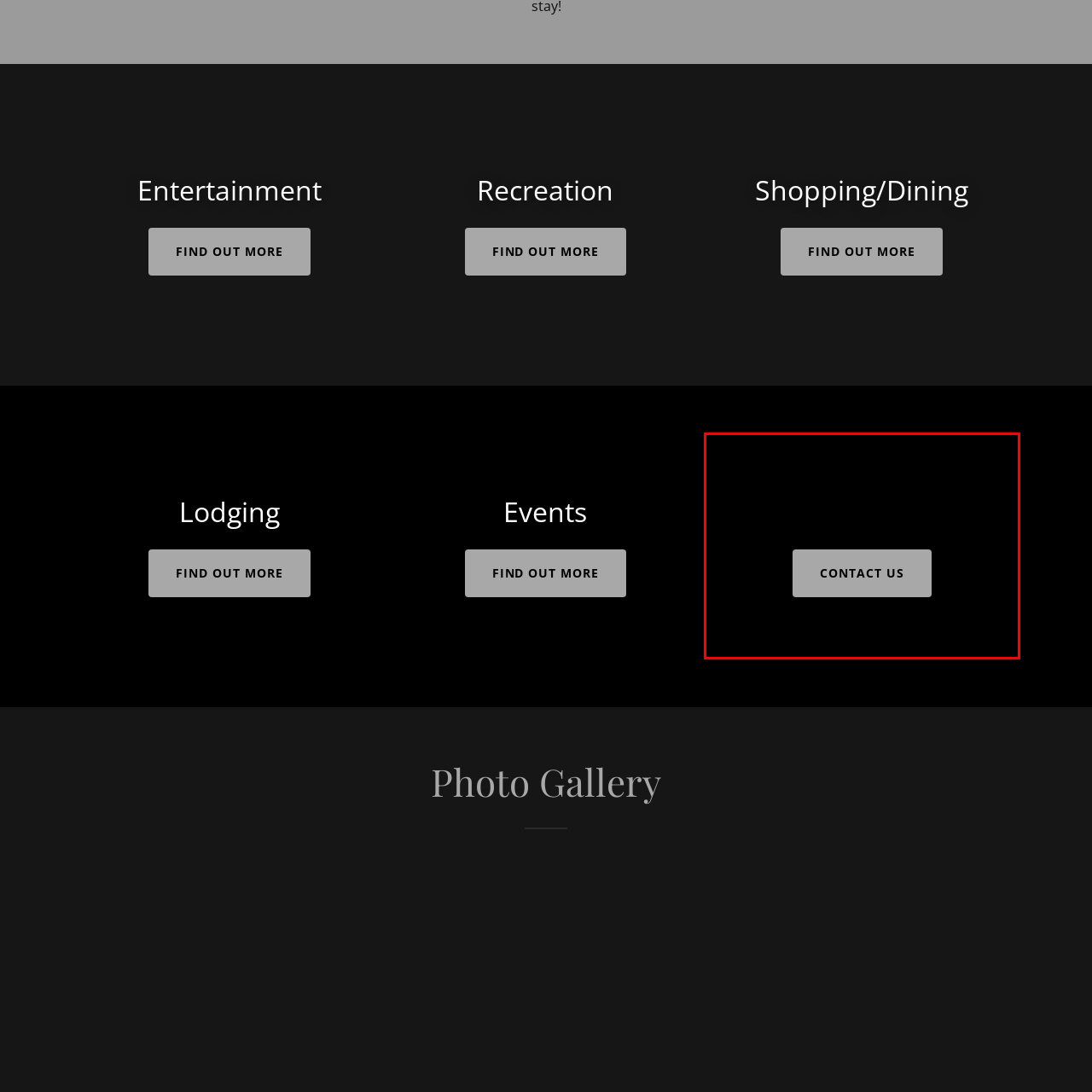Is the 'CONTACT US' button positioned at the edge of the webpage? Please look at the image within the red bounding box and provide a one-word or short-phrase answer based on what you see.

no